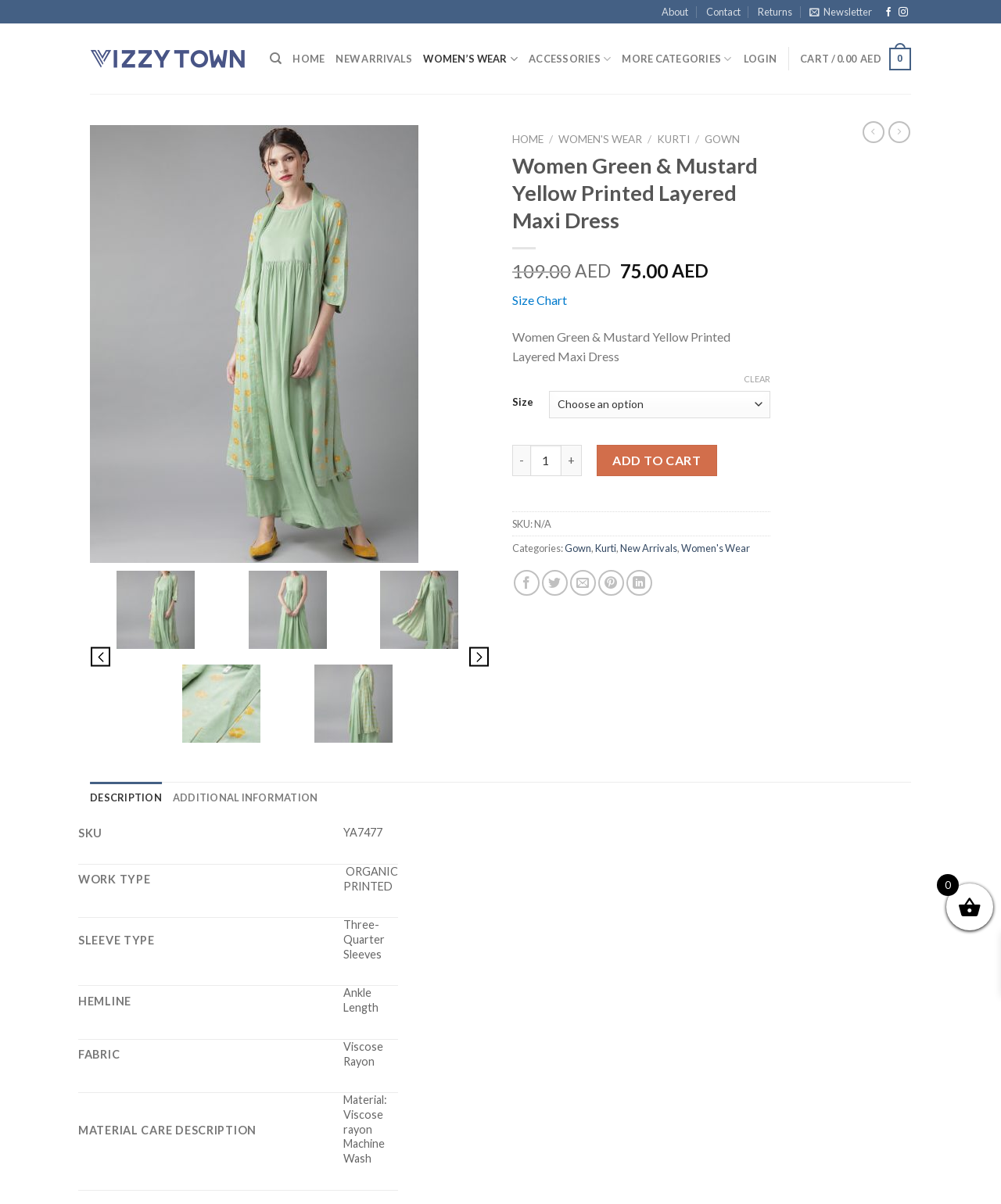What is the social media platform represented by the link ''?
Using the image, give a concise answer in the form of a single word or short phrase.

Facebook